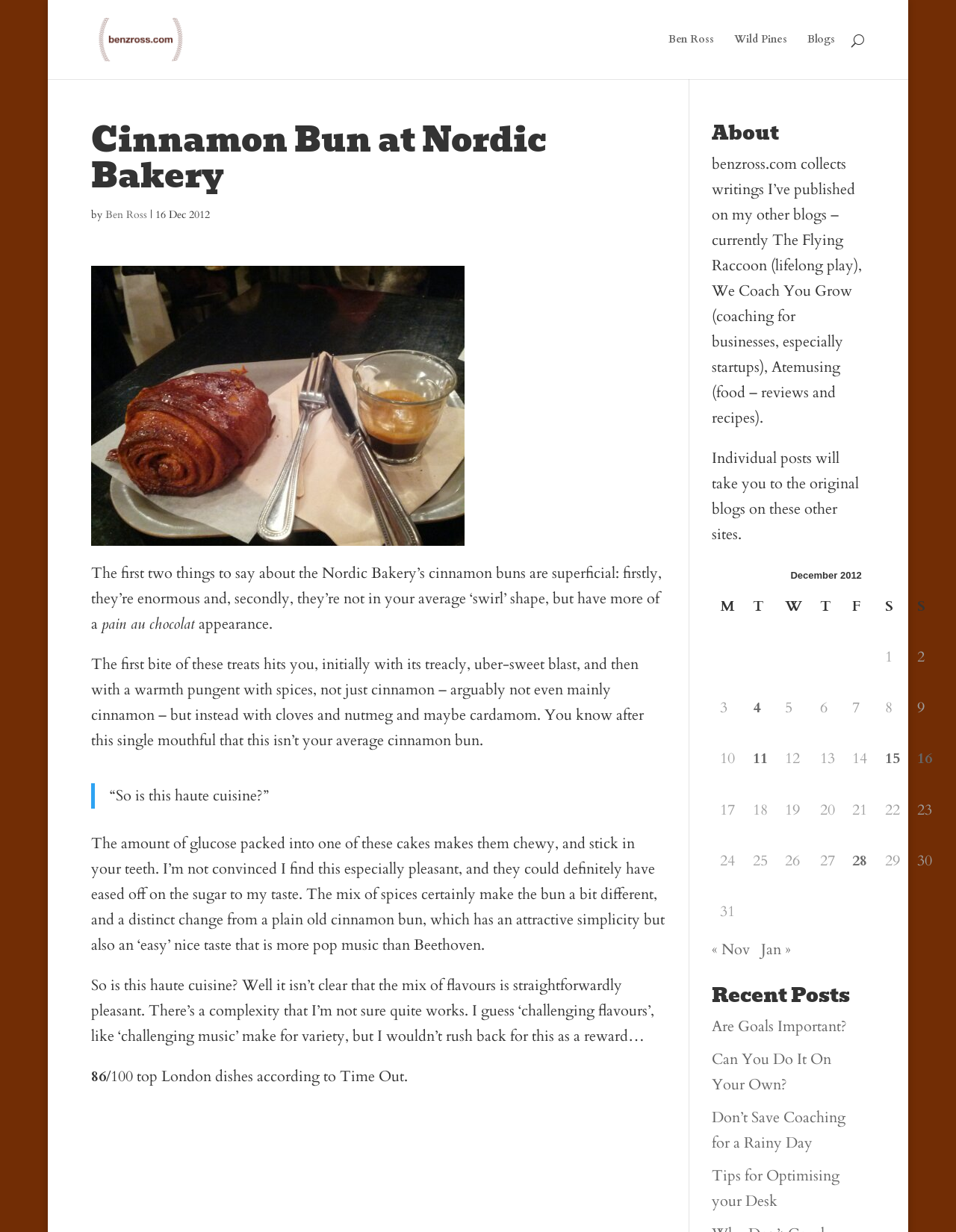Locate the bounding box coordinates of the segment that needs to be clicked to meet this instruction: "click the link to benzross.com".

[0.099, 0.023, 0.238, 0.039]